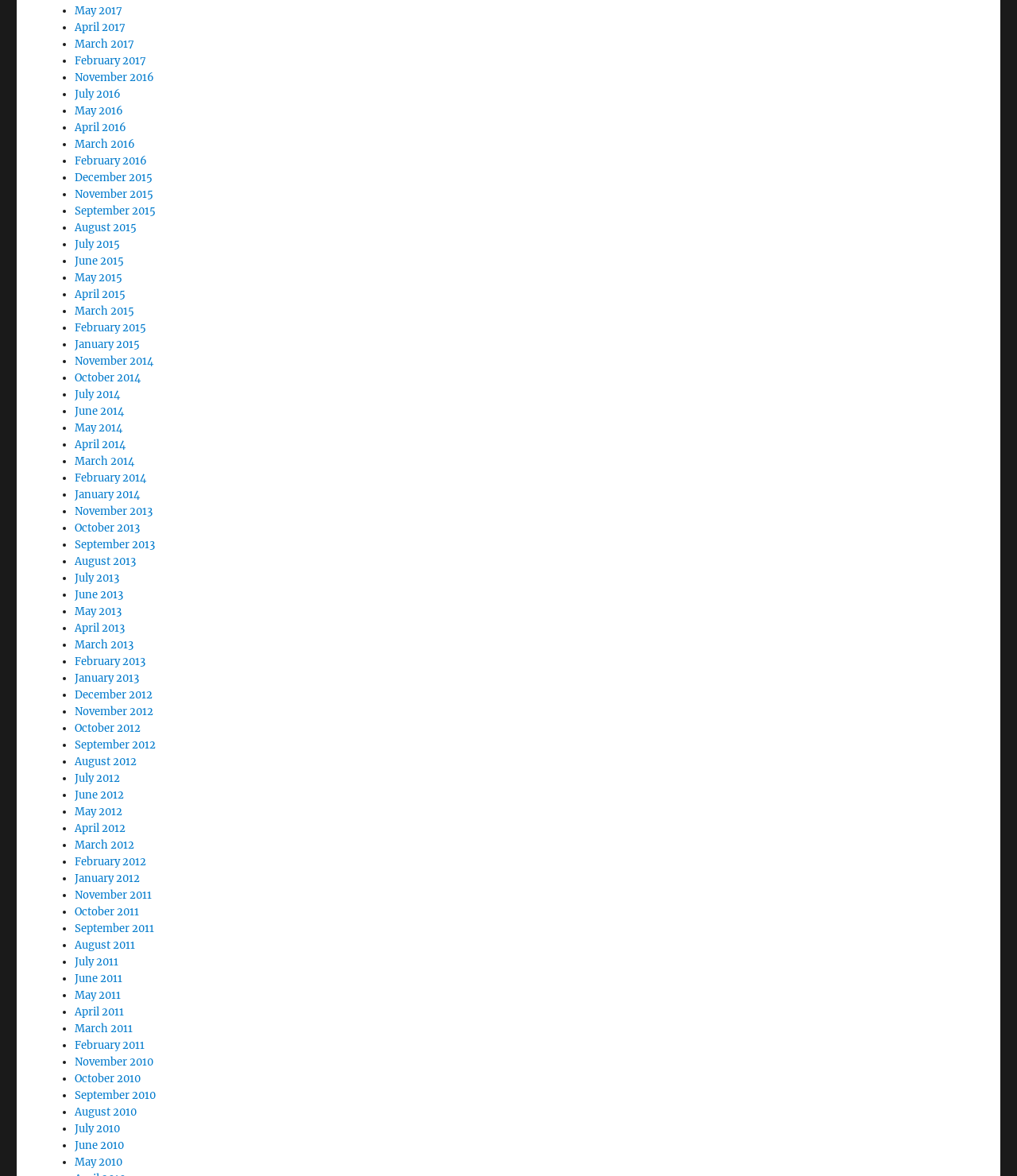What is the earliest month listed?
Using the screenshot, give a one-word or short phrase answer.

November 2013